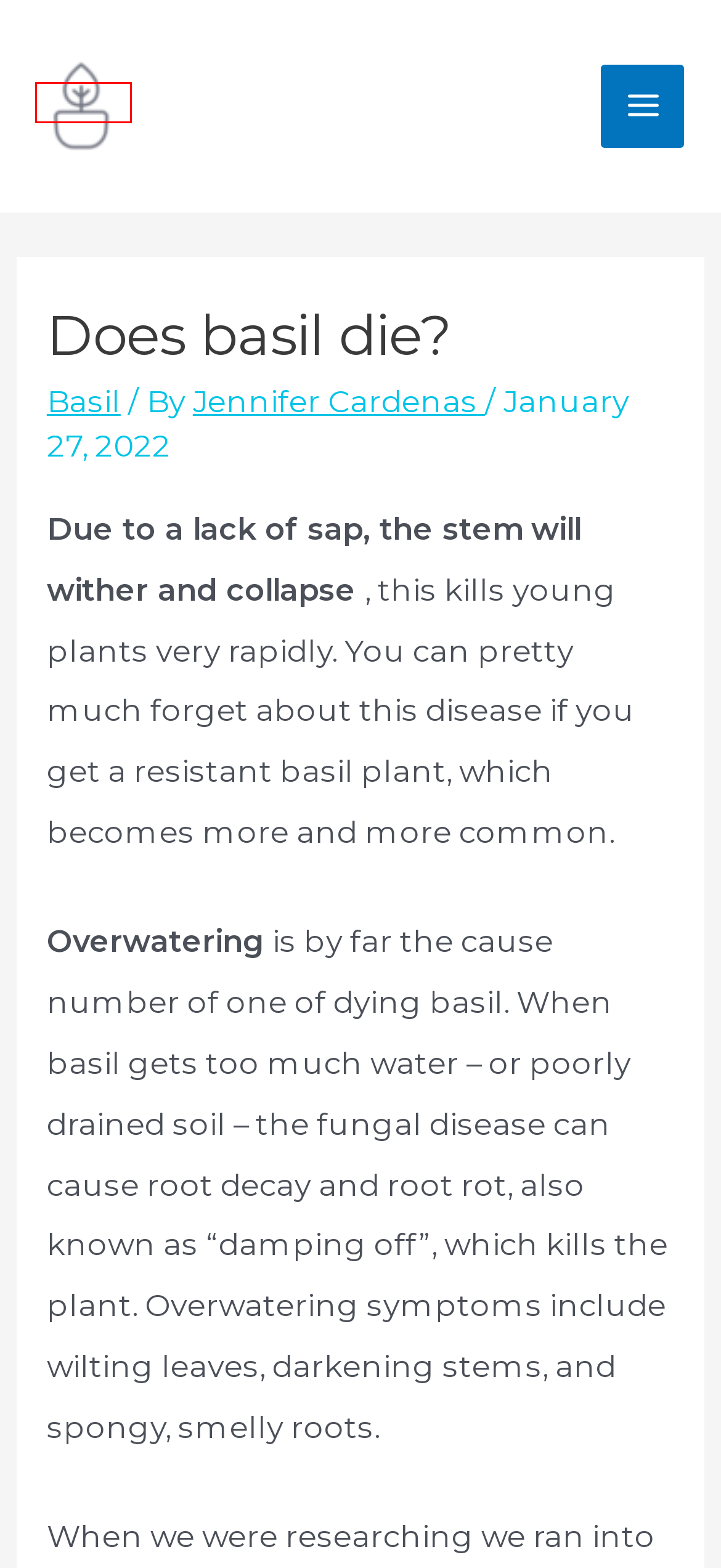You’re provided with a screenshot of a webpage that has a red bounding box around an element. Choose the best matching webpage description for the new page after clicking the element in the red box. The options are:
A. GrowingPerfect.com - Growing perfect plants, one answer at a time.
B. Our Plants! - GrowingPerfect.com
C. Jennifer Cardenas - GrowingPerfect.com
D. How do tomatoes pollinate to set the tomatoes? - GrowingPerfect.com
E. Eggplant - GrowingPerfect.com
F. Can basil and tomatoes be planted together? - GrowingPerfect.com
G. Why use seed potatoes? - GrowingPerfect.com
H. Basil - GrowingPerfect.com

A